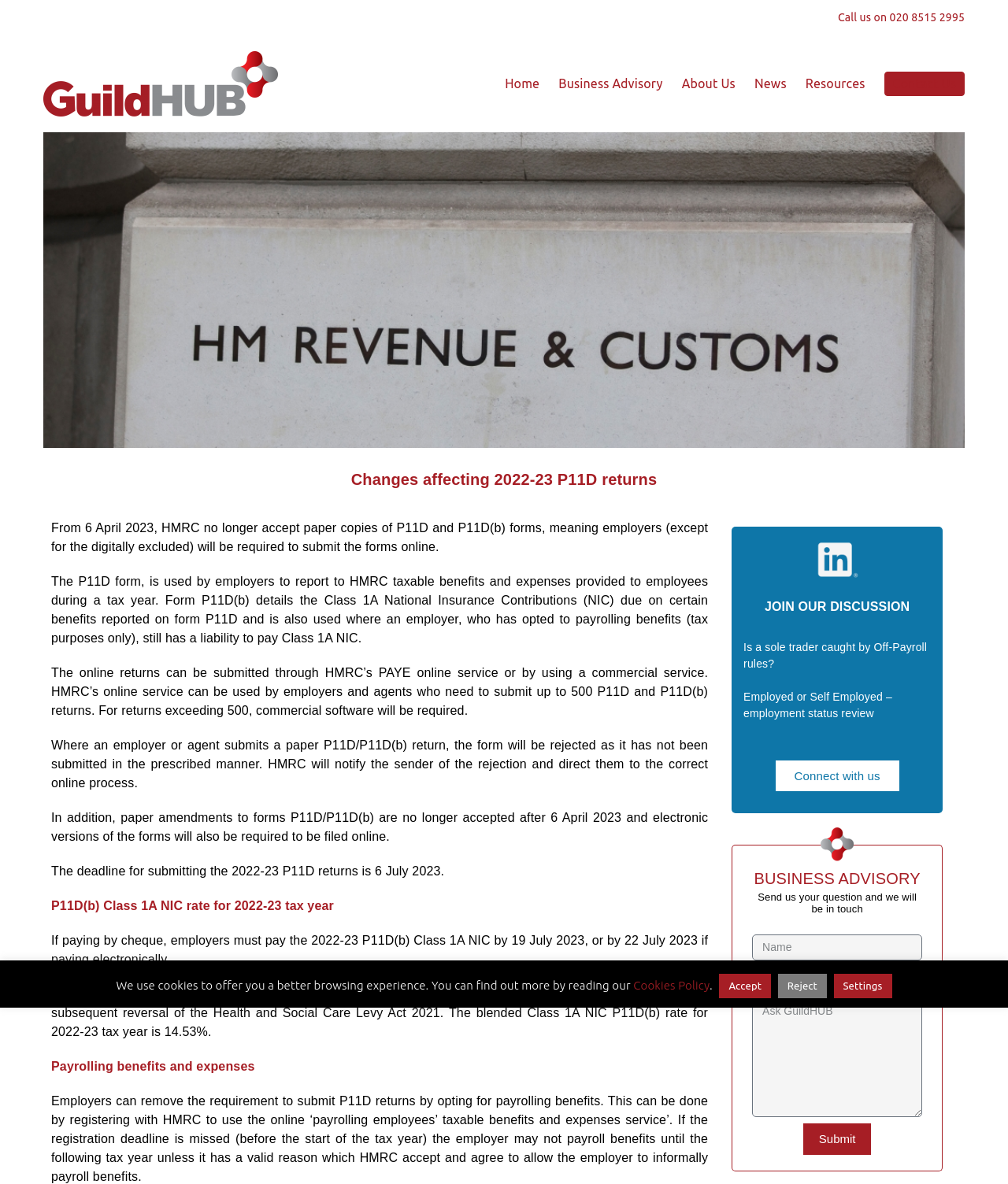Please predict the bounding box coordinates of the element's region where a click is necessary to complete the following instruction: "Read the previous article". The coordinates should be represented by four float numbers between 0 and 1, i.e., [left, top, right, bottom].

None